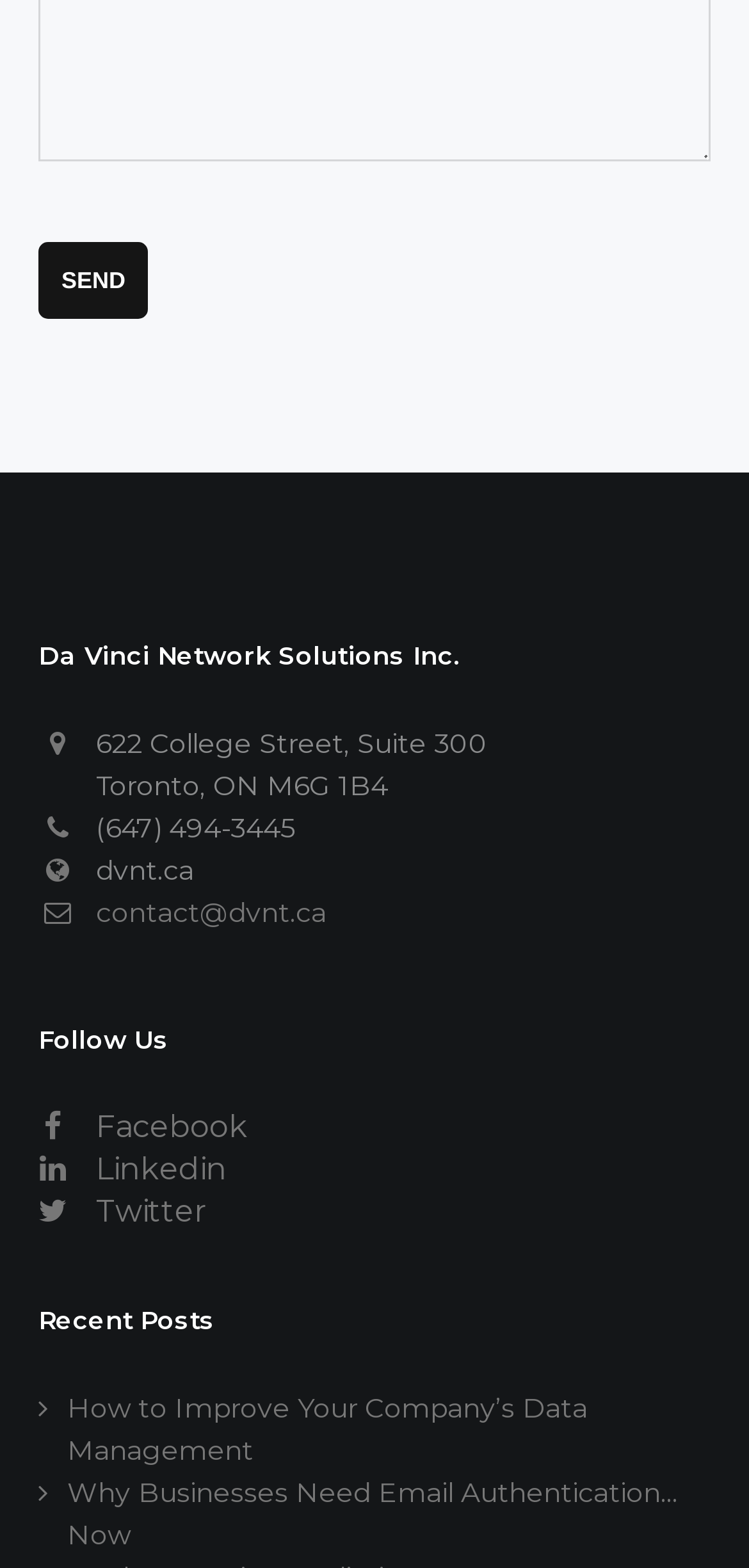What is the phone number?
Analyze the image and provide a thorough answer to the question.

The phone number can be found in the StaticText element, which is located below the company address and reads '(647) 494-3445'.